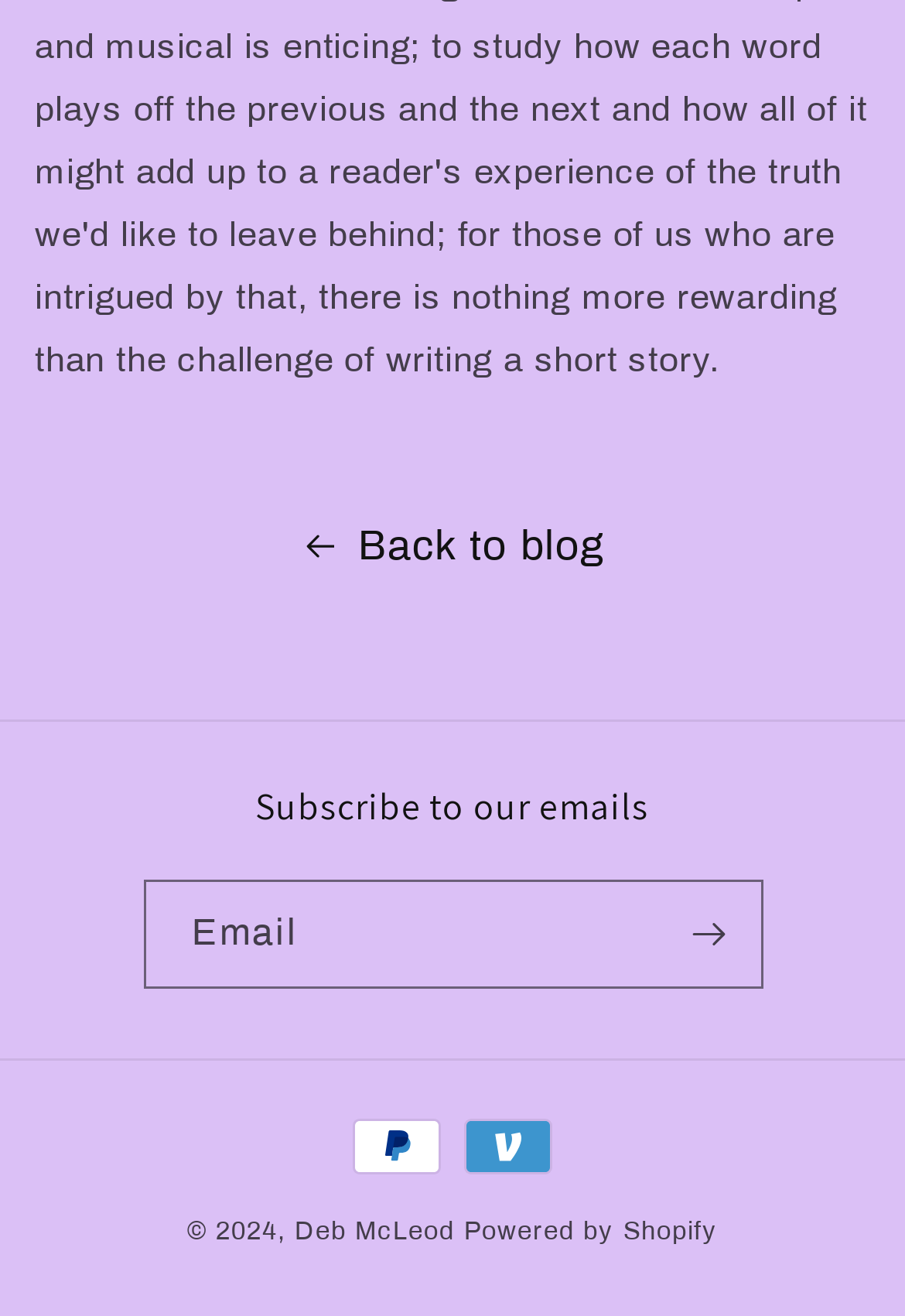What platform is the website built on?
Refer to the image and answer the question using a single word or phrase.

Shopify